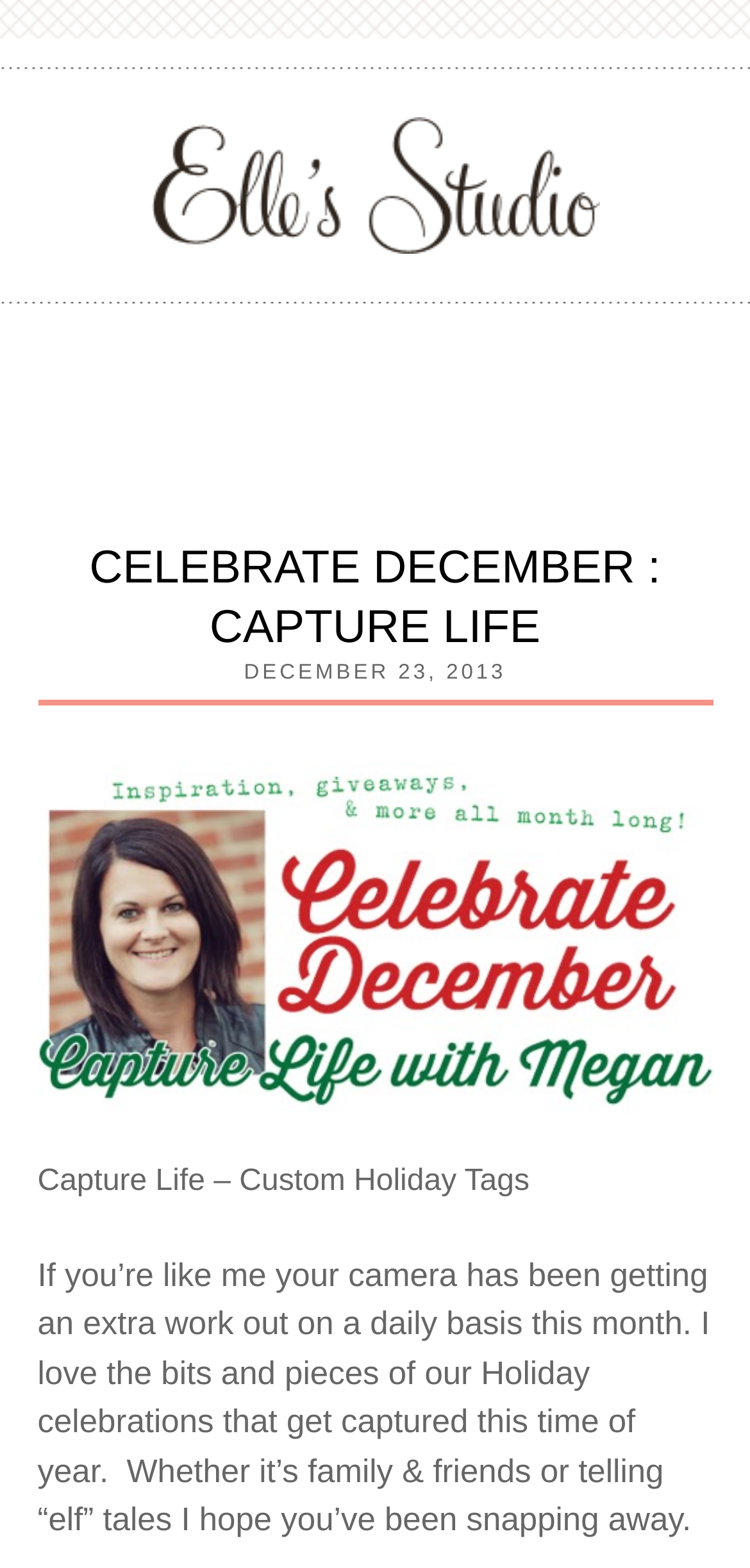Refer to the image and provide an in-depth answer to the question:
What is the main topic of this blog post?

Based on the content of the blog post, it appears to be discussing custom holiday tags, as indicated by the text 'Capture Life – Custom Holiday Tags' and the context of the post mentioning holiday celebrations and camera usage.